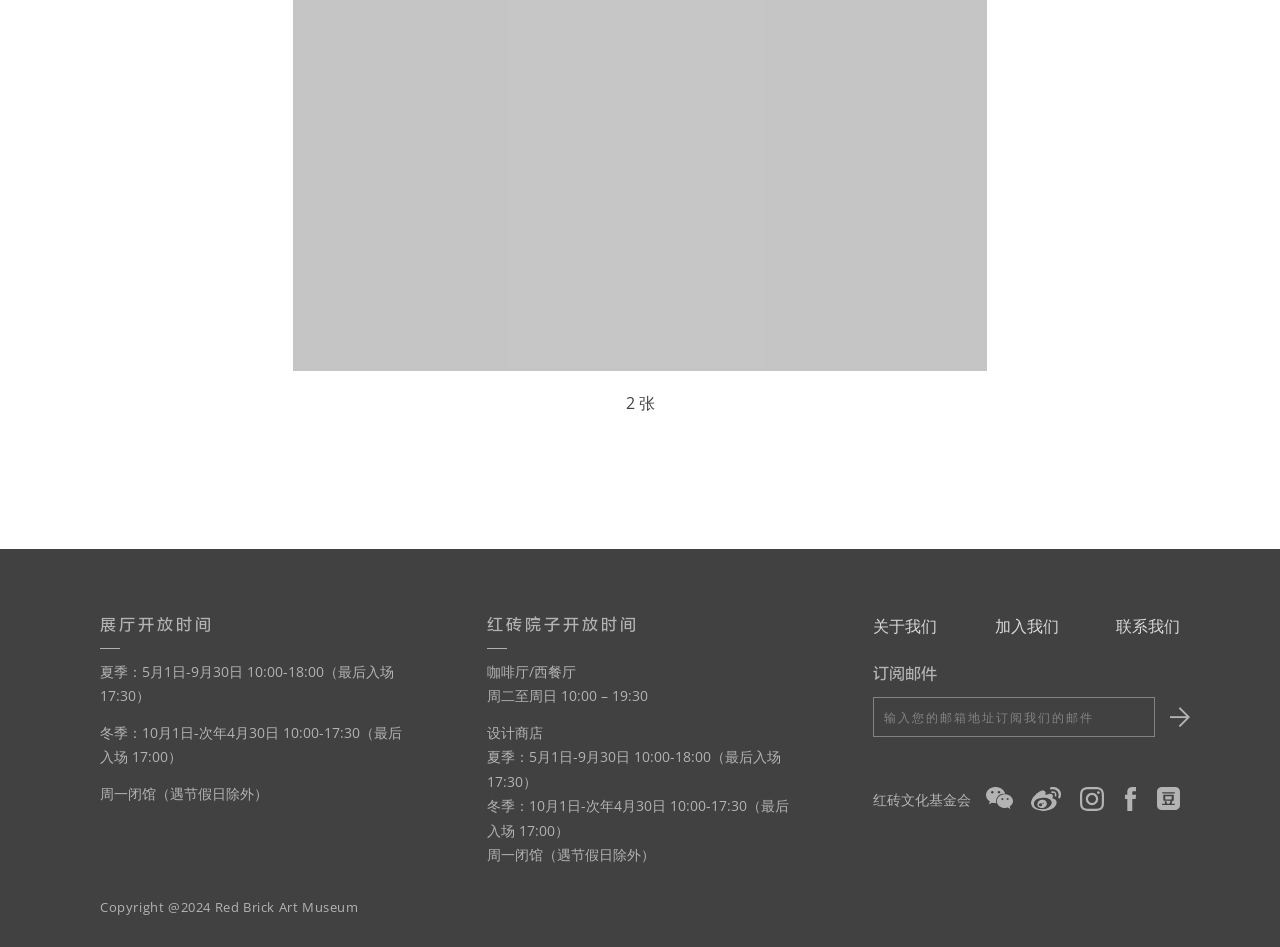Could you locate the bounding box coordinates for the section that should be clicked to accomplish this task: "Click the 'Submit' button".

[0.903, 0.736, 0.935, 0.778]